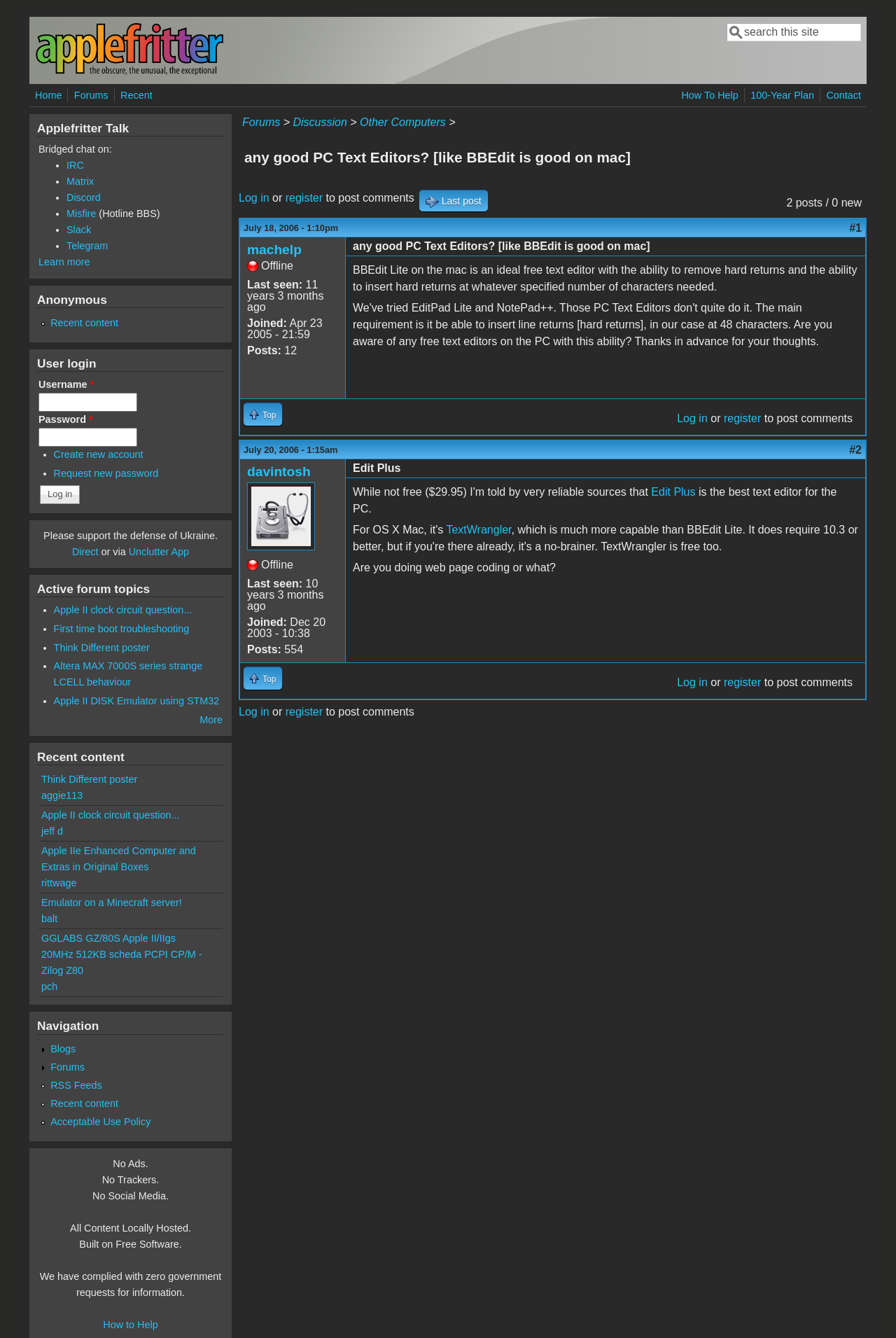Please respond to the question with a concise word or phrase:
How many posts does the user 'davintosh' have?

554